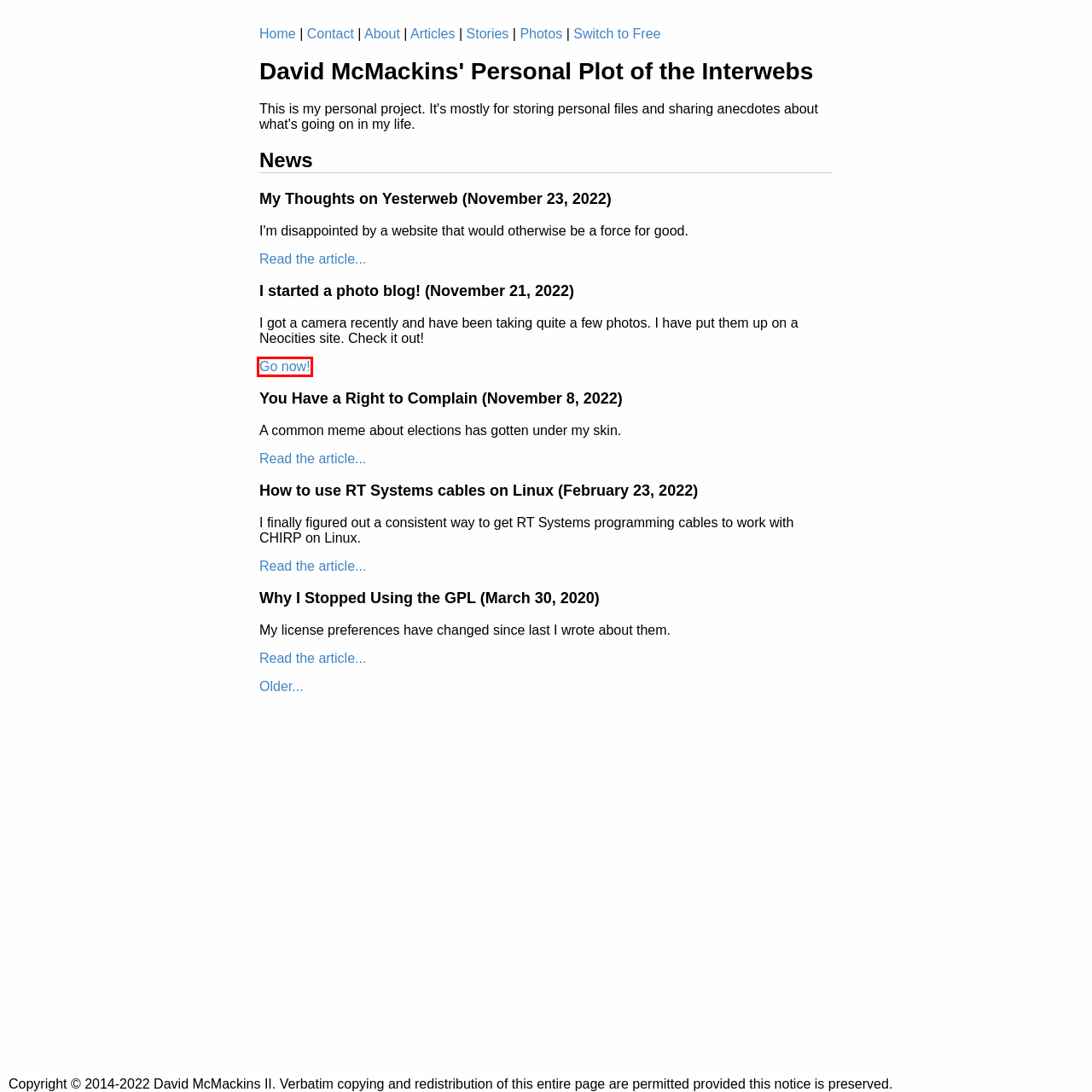Given a screenshot of a webpage with a red bounding box around an element, choose the most appropriate webpage description for the new page displayed after clicking the element within the bounding box. Here are the candidates:
A. zock's photo blog
B. Old News - Dave's World
C. My Thoughts on Yesterweb - Dave's World
D. How to use RT Systems cables with CHIRP on Linux - Dave's World
E. Articles - Dave's World
F. Why I Stopped Using the GPL - Dave's World
G. Contact Dave
H. Stories - Dave's World

A